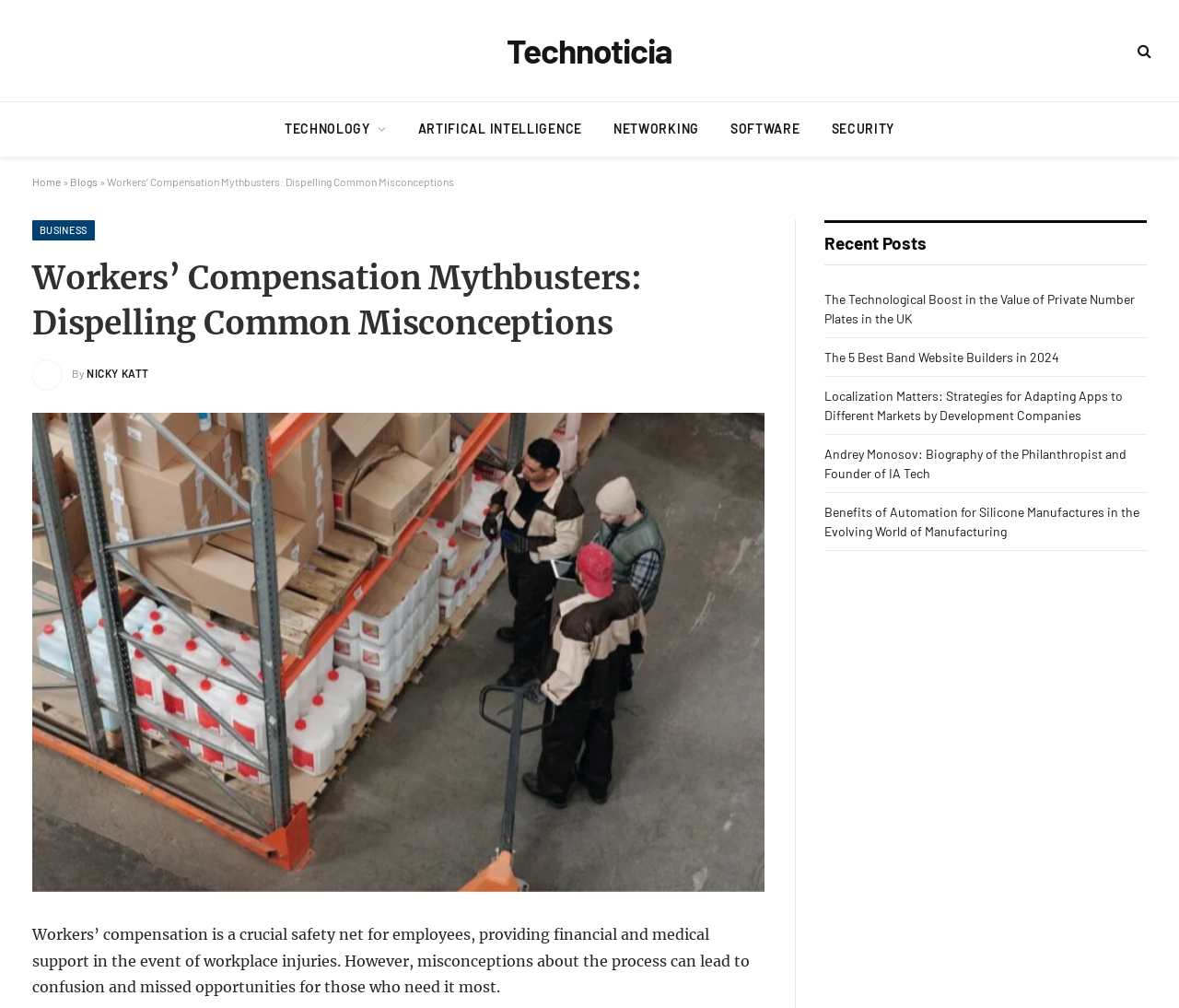Please find and report the bounding box coordinates of the element to click in order to perform the following action: "Click on the 'Home' link". The coordinates should be expressed as four float numbers between 0 and 1, in the format [left, top, right, bottom].

[0.027, 0.174, 0.052, 0.186]